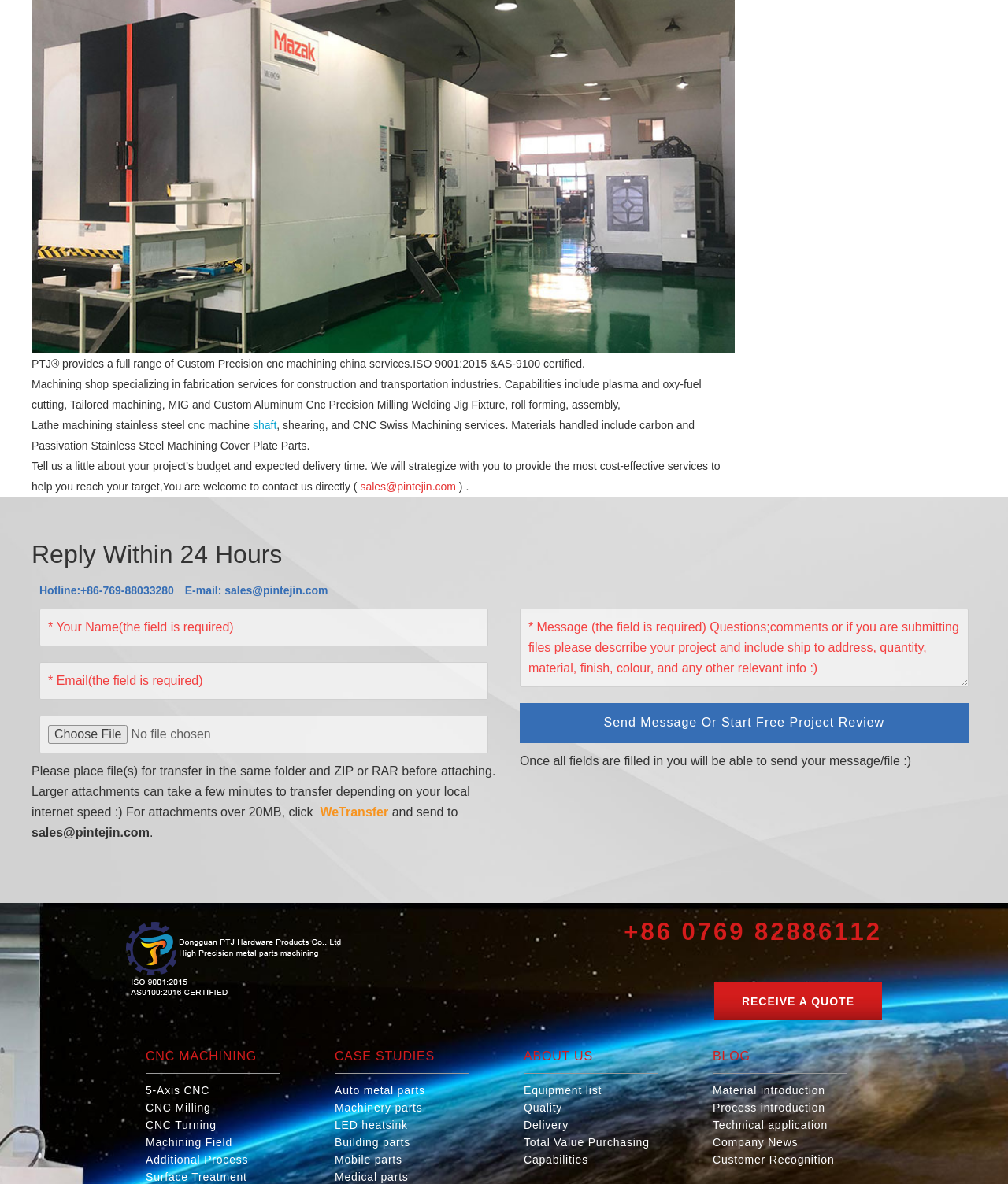Please provide a comprehensive response to the question below by analyzing the image: 
What is the company's name?

The company's name is mentioned in the link 'PTJ HARDWARE, Inc Ultra Precision Machining Services Globl' at the bottom of the webpage.